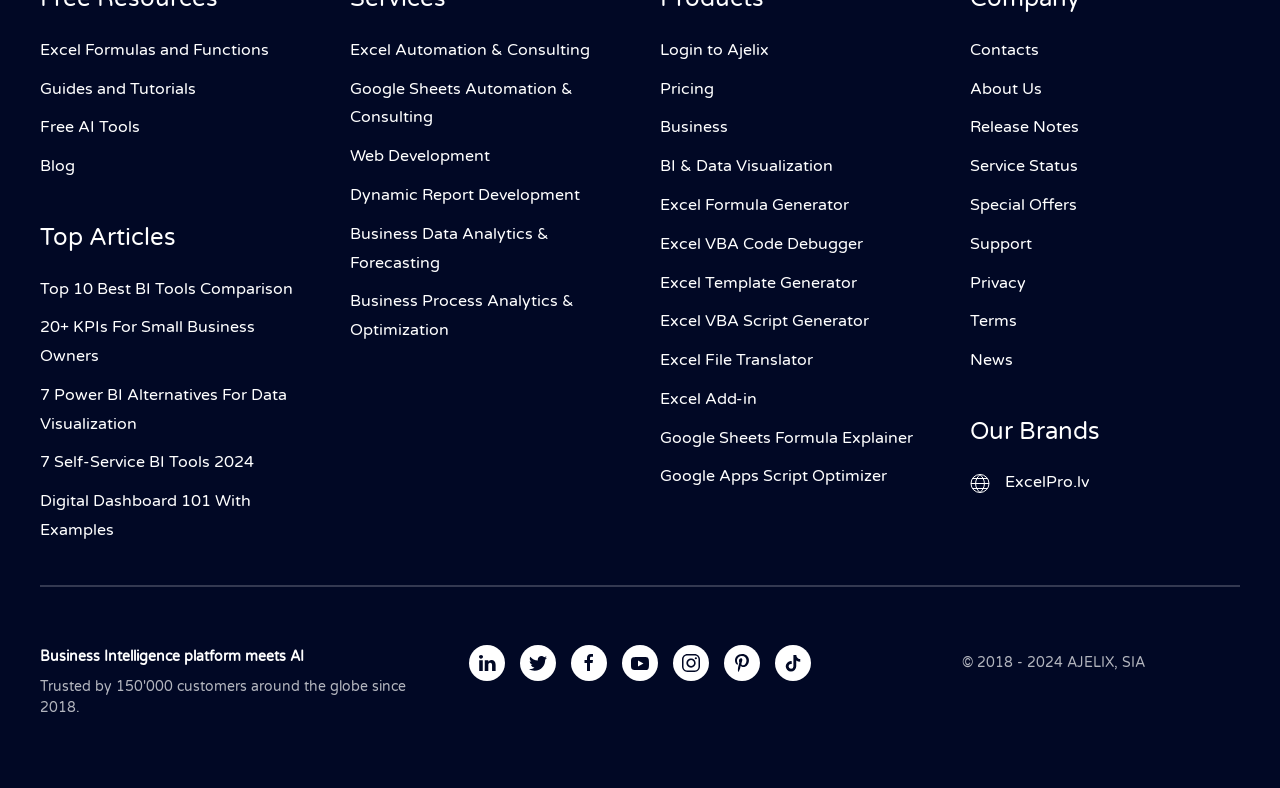What is the main topic of the webpage?
Based on the image, provide your answer in one word or phrase.

Business Intelligence